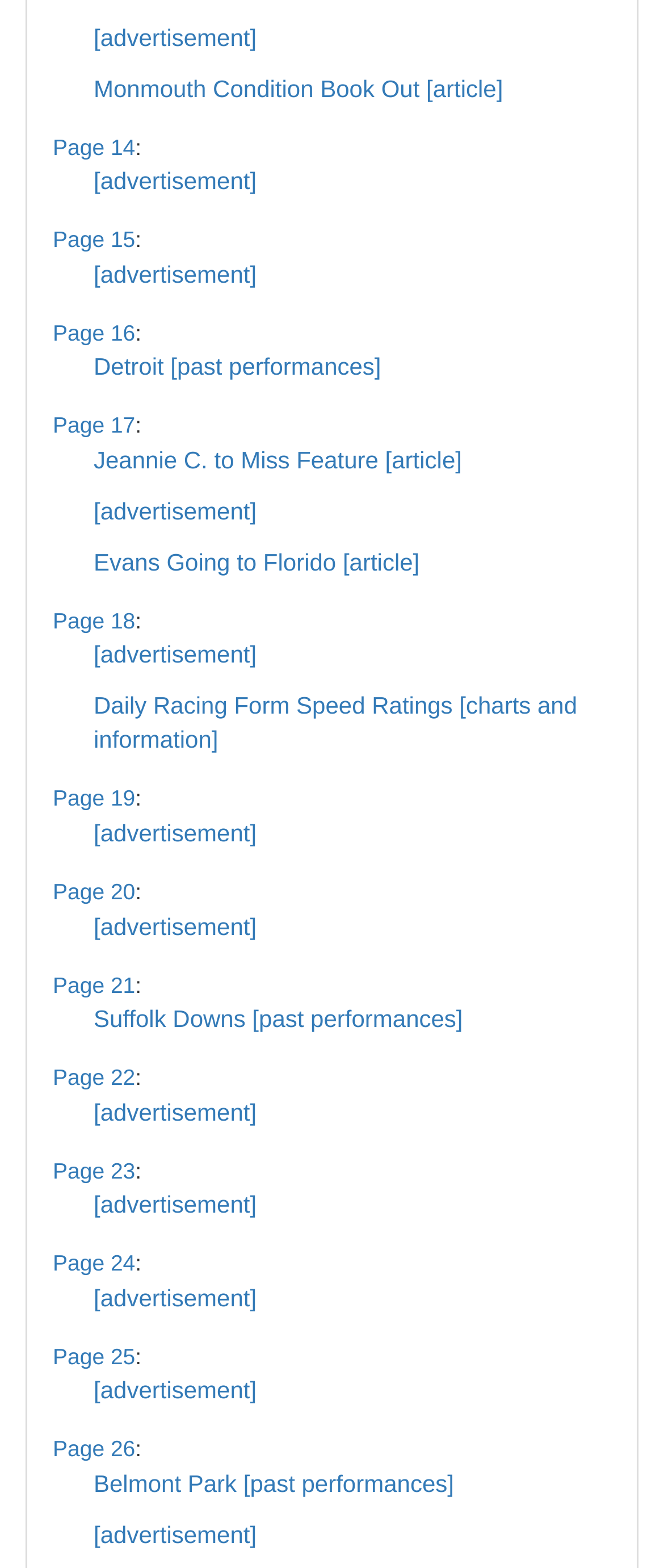Provide a single word or phrase answer to the question: 
How many past performances are available?

3